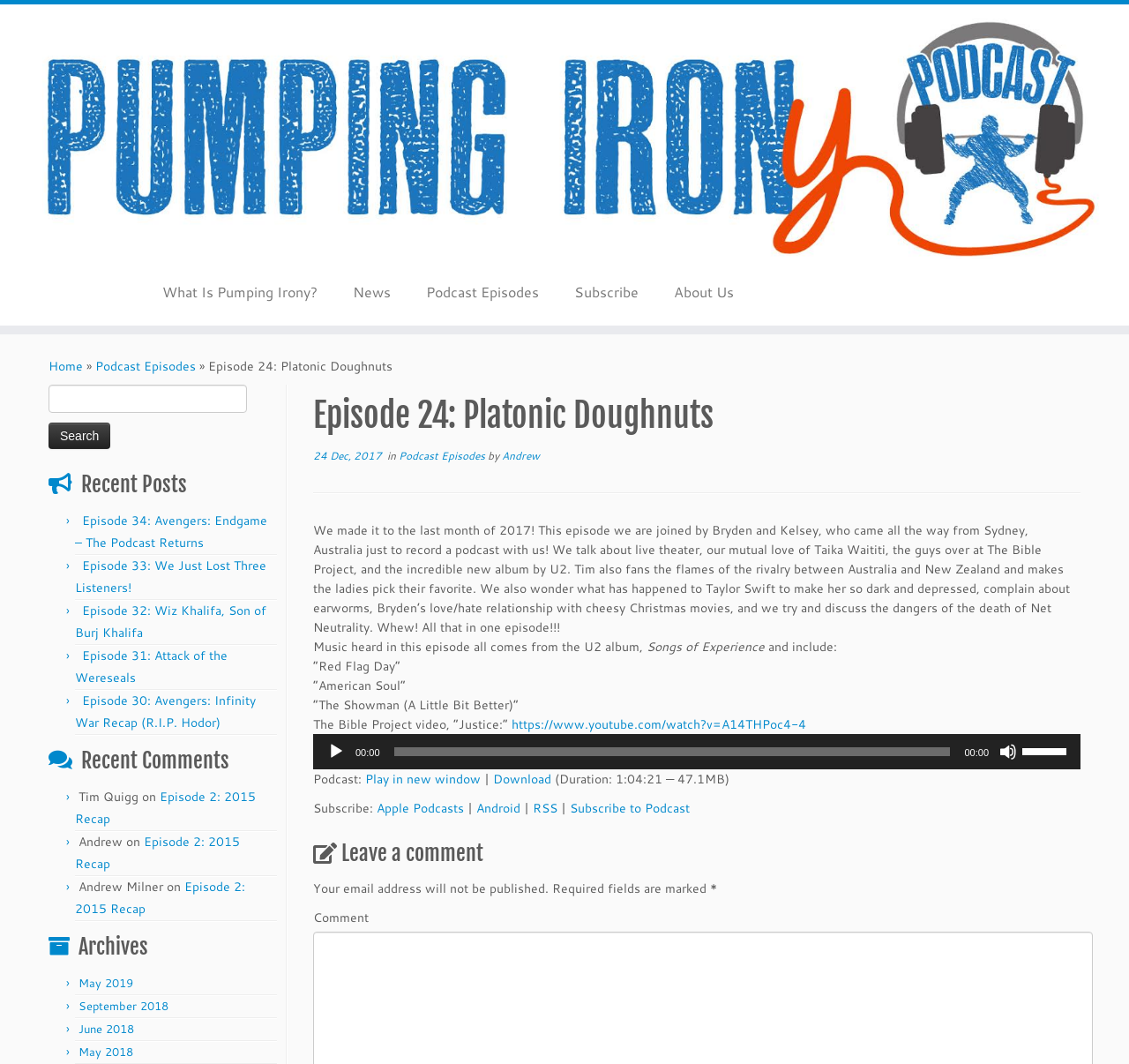Please find the bounding box coordinates of the element's region to be clicked to carry out this instruction: "Leave a comment".

[0.277, 0.787, 0.957, 0.817]